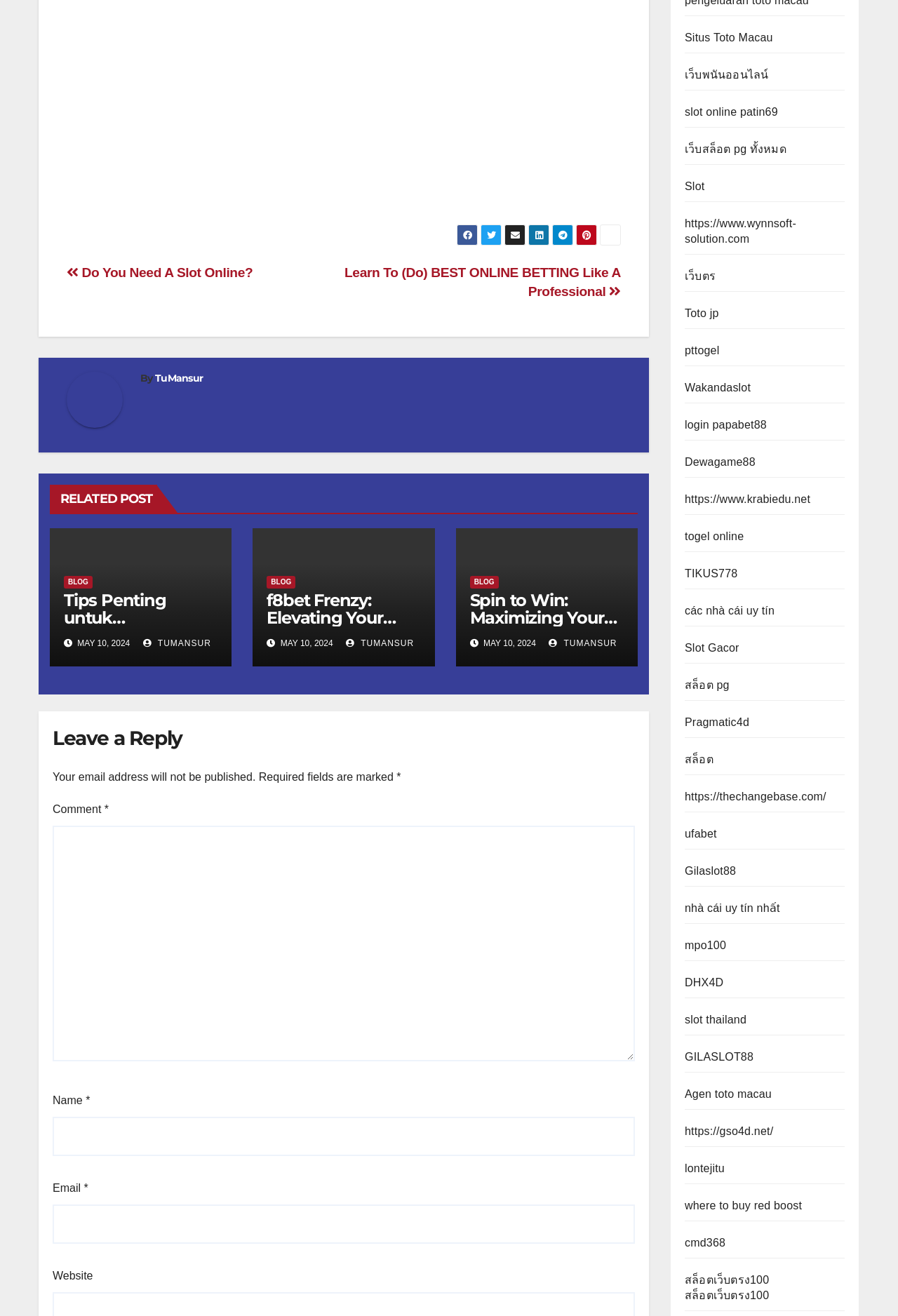Provide your answer to the question using just one word or phrase: What is the purpose of the 'Leave a Reply' section?

To comment on the article